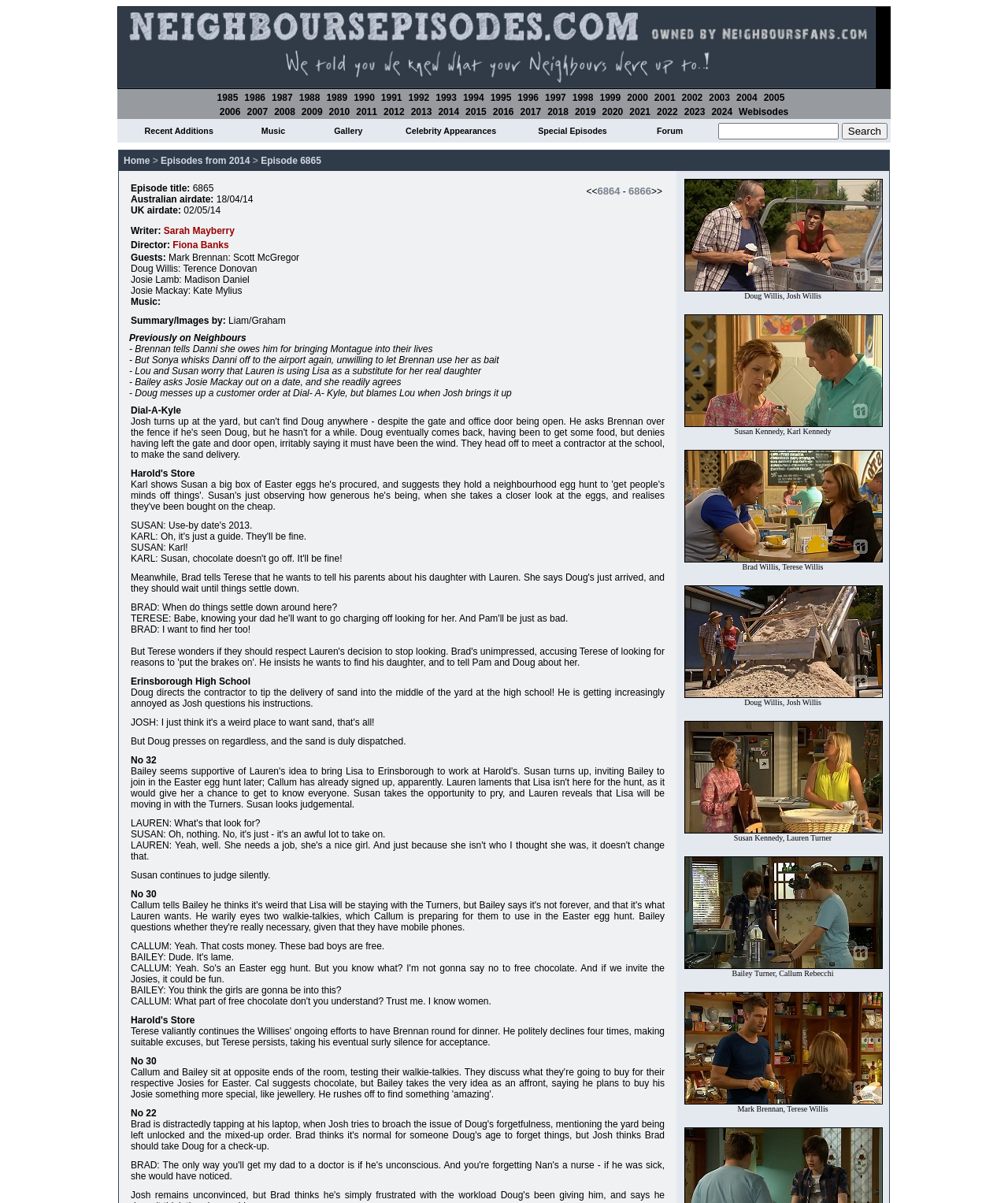Generate a comprehensive description of the webpage.

This webpage is dedicated to Neighbours, a popular Australian soap opera. At the top, there is a link to "Neighbours Episode 6865 from 2014" which suggests that the webpage provides access to episode summaries. 

Below the top link, there is a row of links to different years, ranging from 1985 to 2024, as well as "Webisodes". These links are evenly spaced and take up most of the width of the page.

Underneath the year links, there is a row of links to various categories, including "Recent Additions", "Music", "Gallery", "Celebrity Appearances", "Special Episodes", "Forum", and "Search". The "Search" category includes a text box and a "Search" button, allowing users to search for specific content.

Overall, the webpage appears to be a hub for Neighbours fans, providing access to episode summaries, music, images, and other related content.